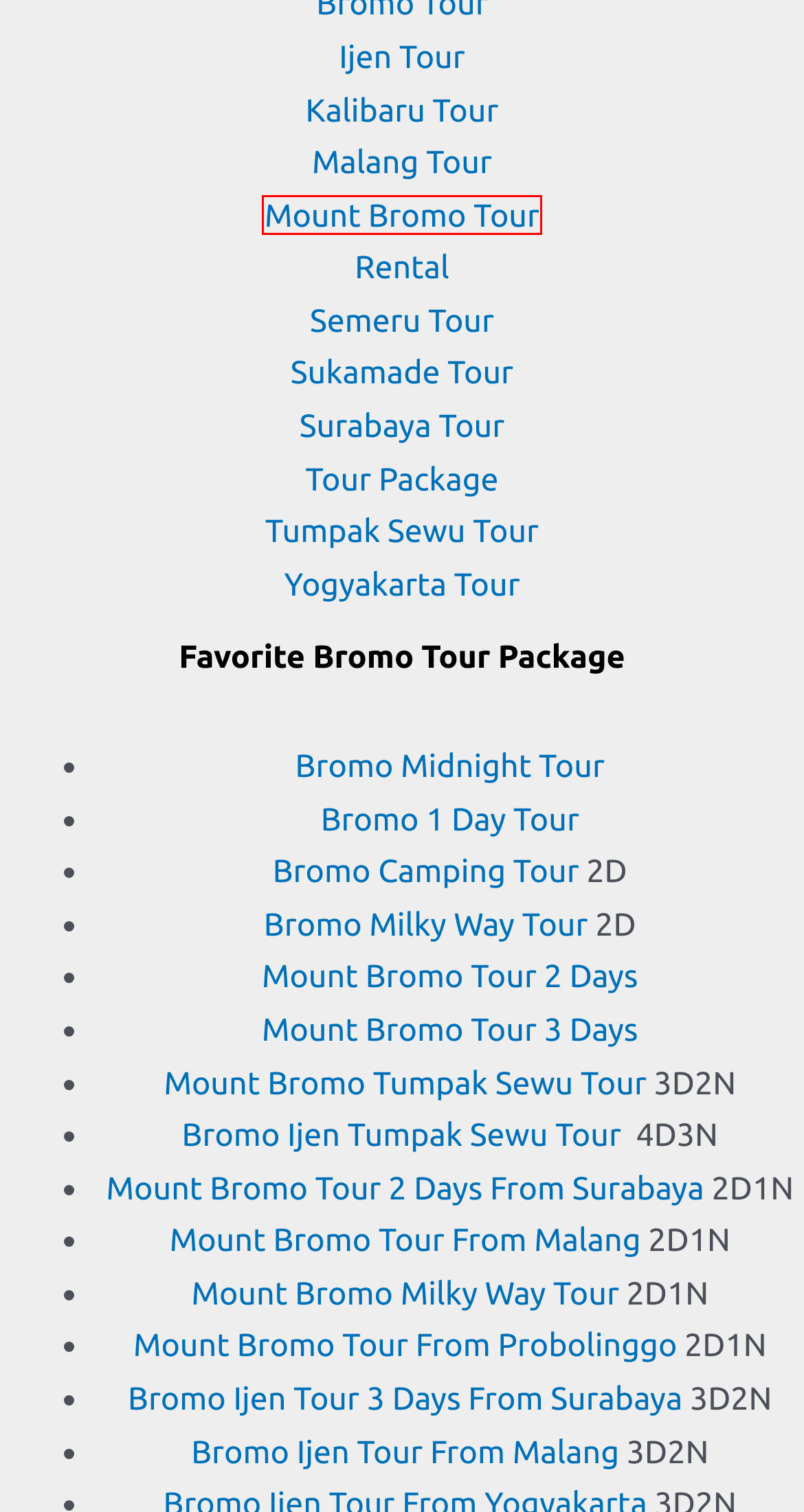Evaluate the webpage screenshot and identify the element within the red bounding box. Select the webpage description that best fits the new webpage after clicking the highlighted element. Here are the candidates:
A. Surabaya Tour Archives · Surabaya Mount Bromo Ijen Tour Package 2024
B. Tour Package Archives · Surabaya Mount Bromo Ijen Tour Package 2024
C. Surabaya Bromo Tour Package 2 Day 1 Night Cheap Price 2022
D. Yogyakarta Tour Archives · Surabaya Mount Bromo Ijen Tour Package 2024
E. Mount Bromo Tour Archives · Surabaya Mount Bromo Ijen Tour Package 2024
F. Tumpak Sewu Tour Archives · Surabaya Mount Bromo Ijen Tour Package 2024
G. Semeru Tour Archives · Surabaya Mount Bromo Ijen Tour Package 2024
H. Ijen Tour Archives · Surabaya Mount Bromo Ijen Tour Package 2024

E